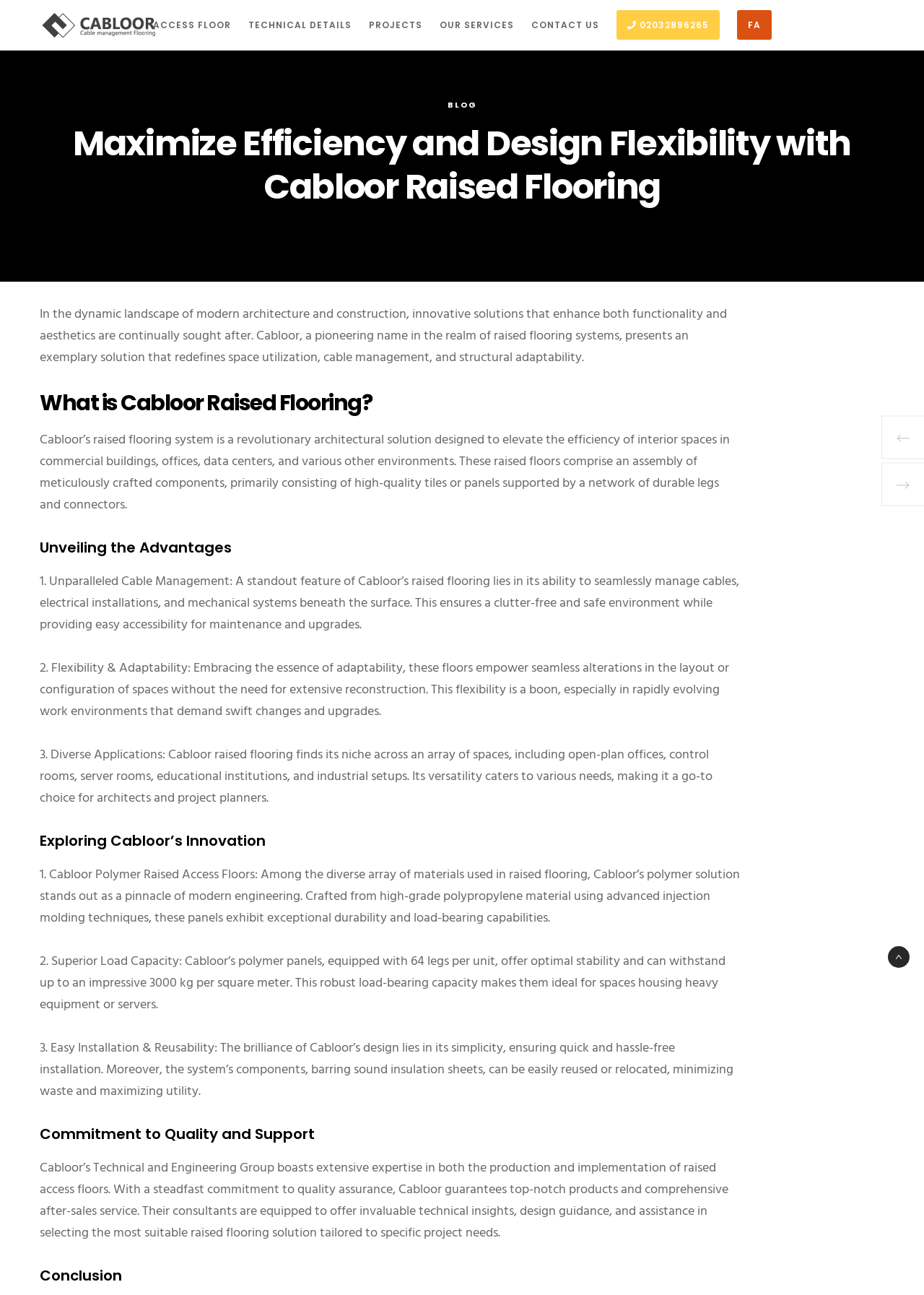What is the material used in Cabloor’s polymer solution?
Refer to the image and give a detailed response to the question.

According to the webpage, Cabloor’s polymer solution is crafted from high-grade polypropylene material using advanced injection molding techniques, which exhibits exceptional durability and load-bearing capabilities.